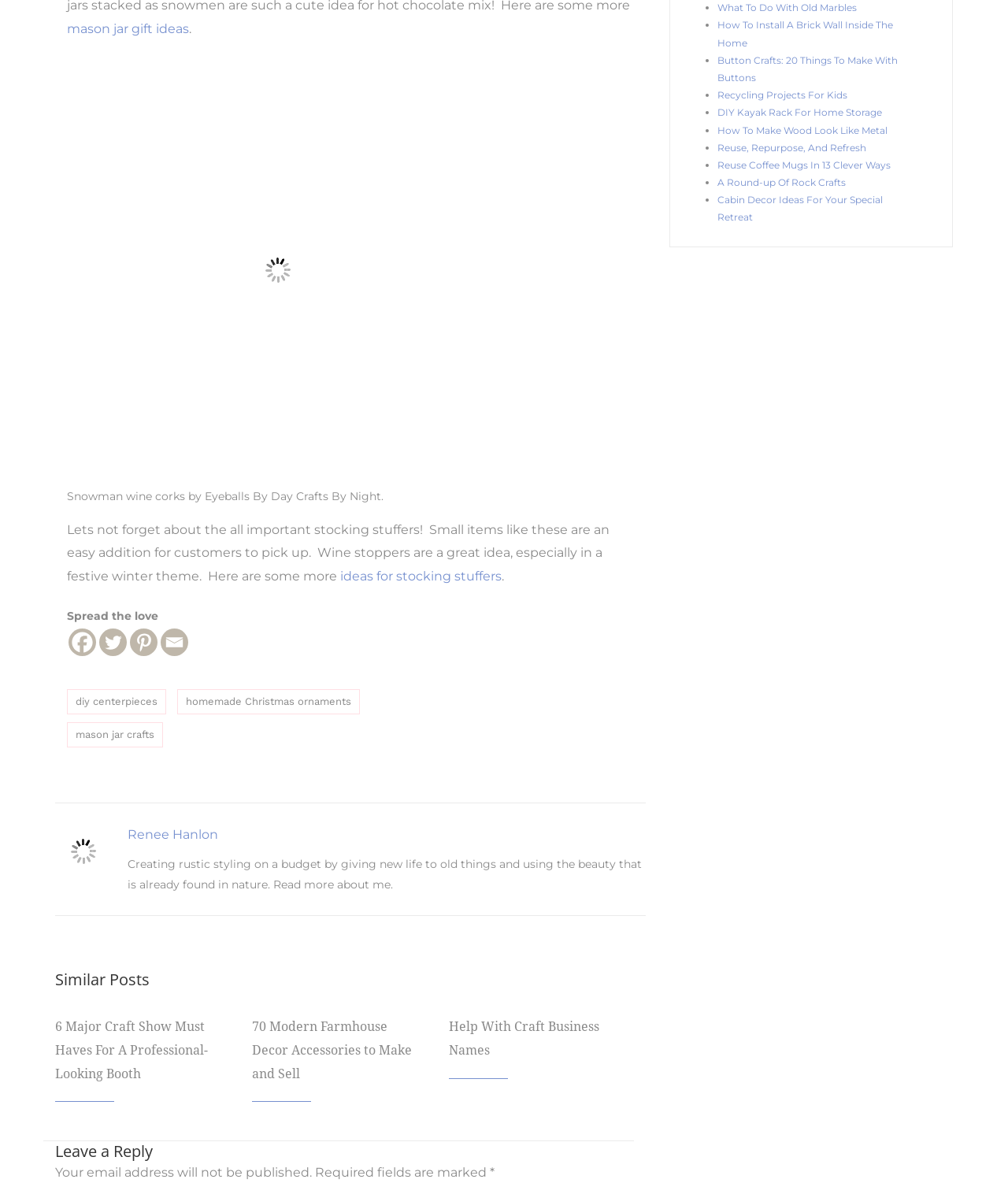Determine the bounding box coordinates for the HTML element described here: "homemade Christmas ornaments".

[0.176, 0.577, 0.357, 0.598]